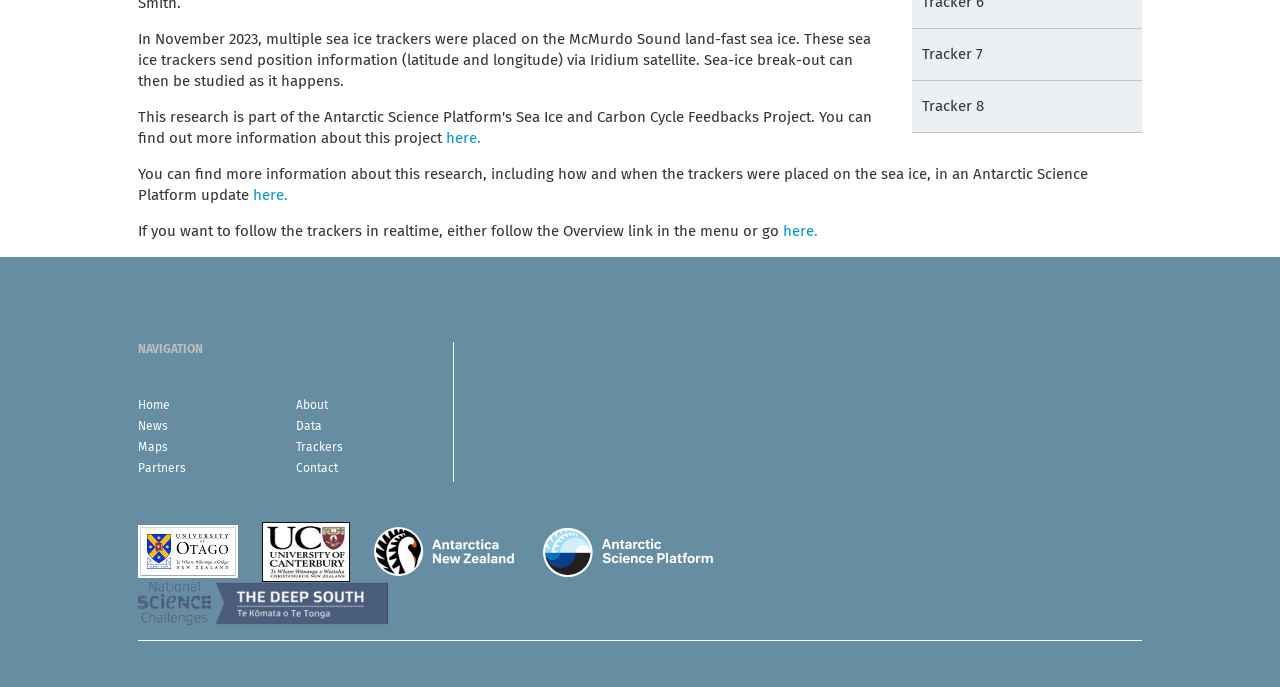Using the provided description Tracker 7, find the bounding box coordinates for the UI element. Provide the coordinates in (top-left x, top-left y, bottom-right x, bottom-right y) format, ensuring all values are between 0 and 1.

[0.712, 0.042, 0.892, 0.116]